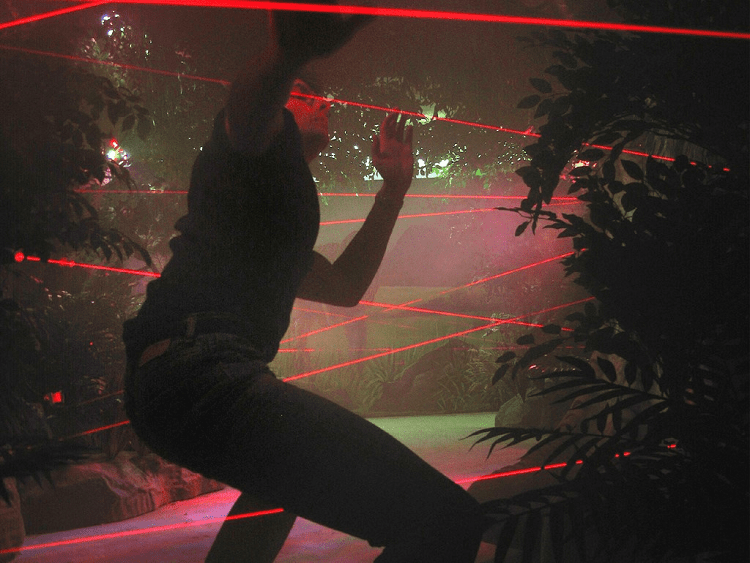What triggers sound effects in the LaserMaze game?
Answer the question with a detailed and thorough explanation.

According to the caption, breaking the laser beams triggers sound effects and affects the player's score, which means that the action of breaking the beams is what triggers the sound effects in the game.